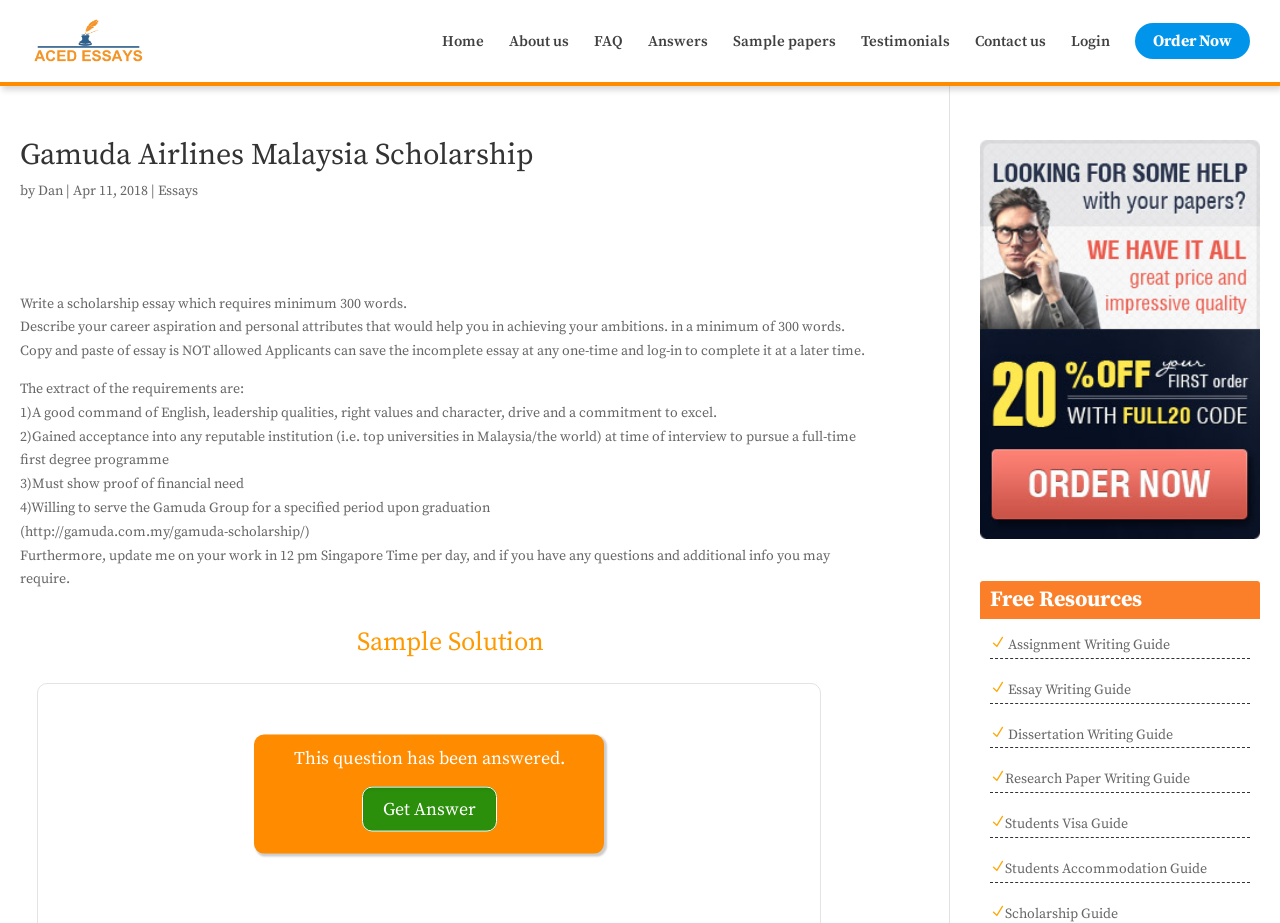Using the elements shown in the image, answer the question comprehensively: What is the name of the scholarship?

The name of the scholarship can be found in the heading element with the text 'Gamuda Airlines Malaysia Scholarship' at the top of the webpage.